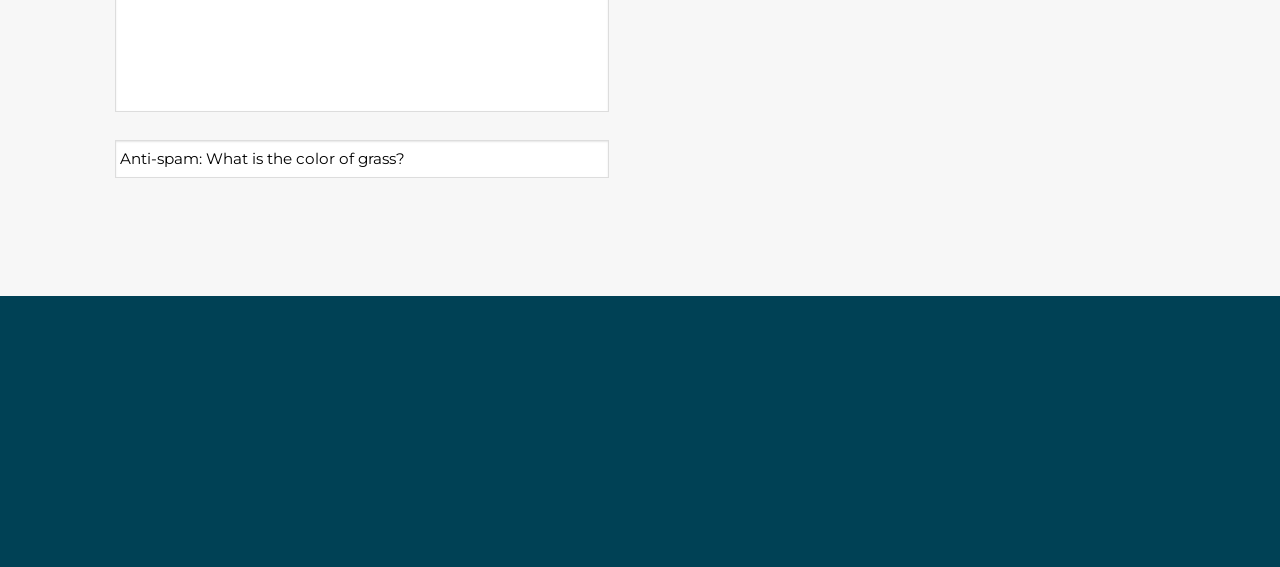Can you find the bounding box coordinates for the UI element given this description: "Los Angeles"? Provide the coordinates as four float numbers between 0 and 1: [left, top, right, bottom].

[0.364, 0.758, 0.431, 0.786]